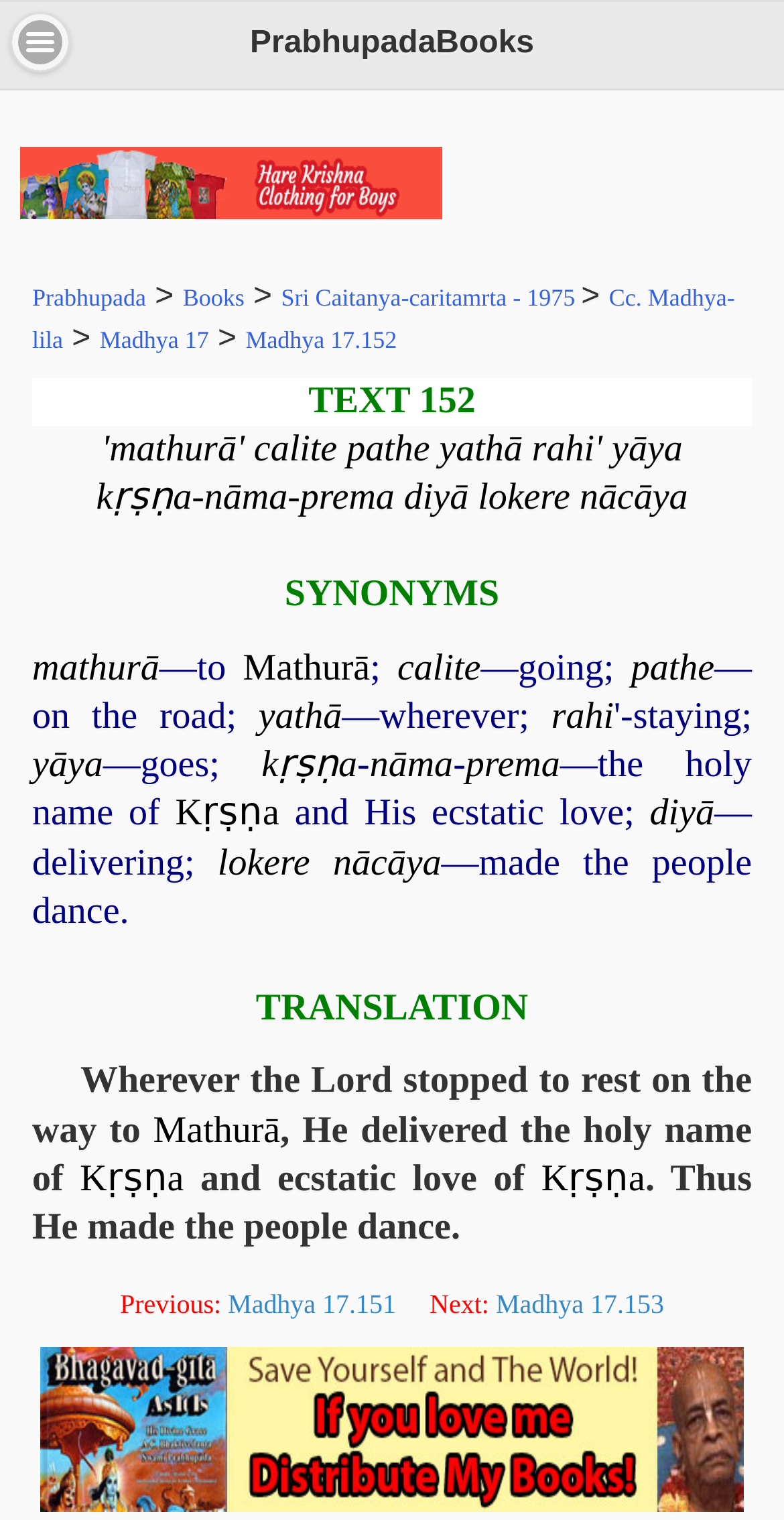What is the chapter and verse number?
Refer to the image and provide a one-word or short phrase answer.

Madhya 17.152